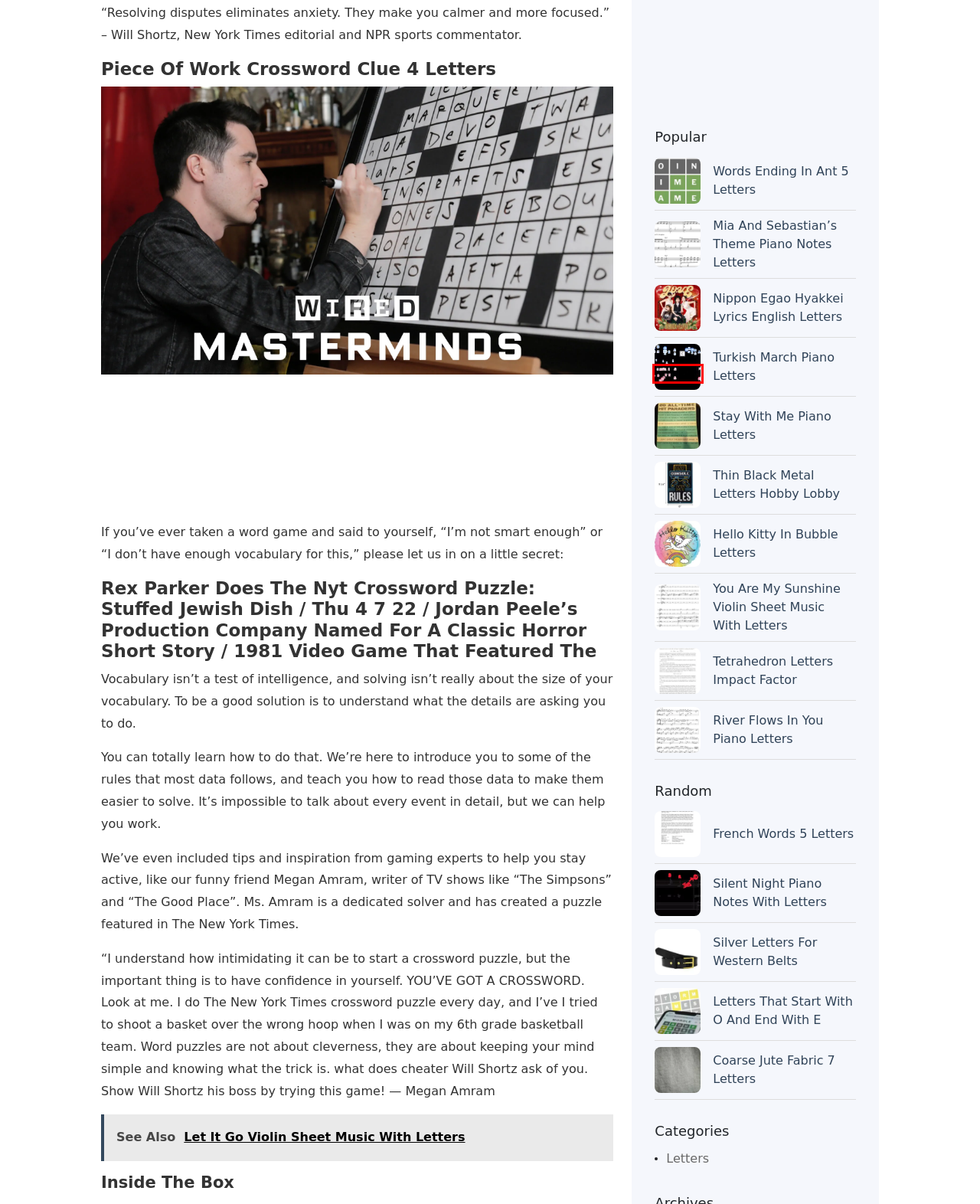Given a screenshot of a webpage with a red bounding box around a UI element, please identify the most appropriate webpage description that matches the new webpage after you click on the element. Here are the candidates:
A. Let It Go Violin Sheet Music With Letters – Caipm
B. September 2022 – Caipm
C. August 2022 – Caipm
D. January 2023 – Caipm
E. February 2023 – Caipm
F. November 2022 – Caipm
G. River Flows In You Piano Letters – Caipm
H. French Words 5 Letters – Caipm

H